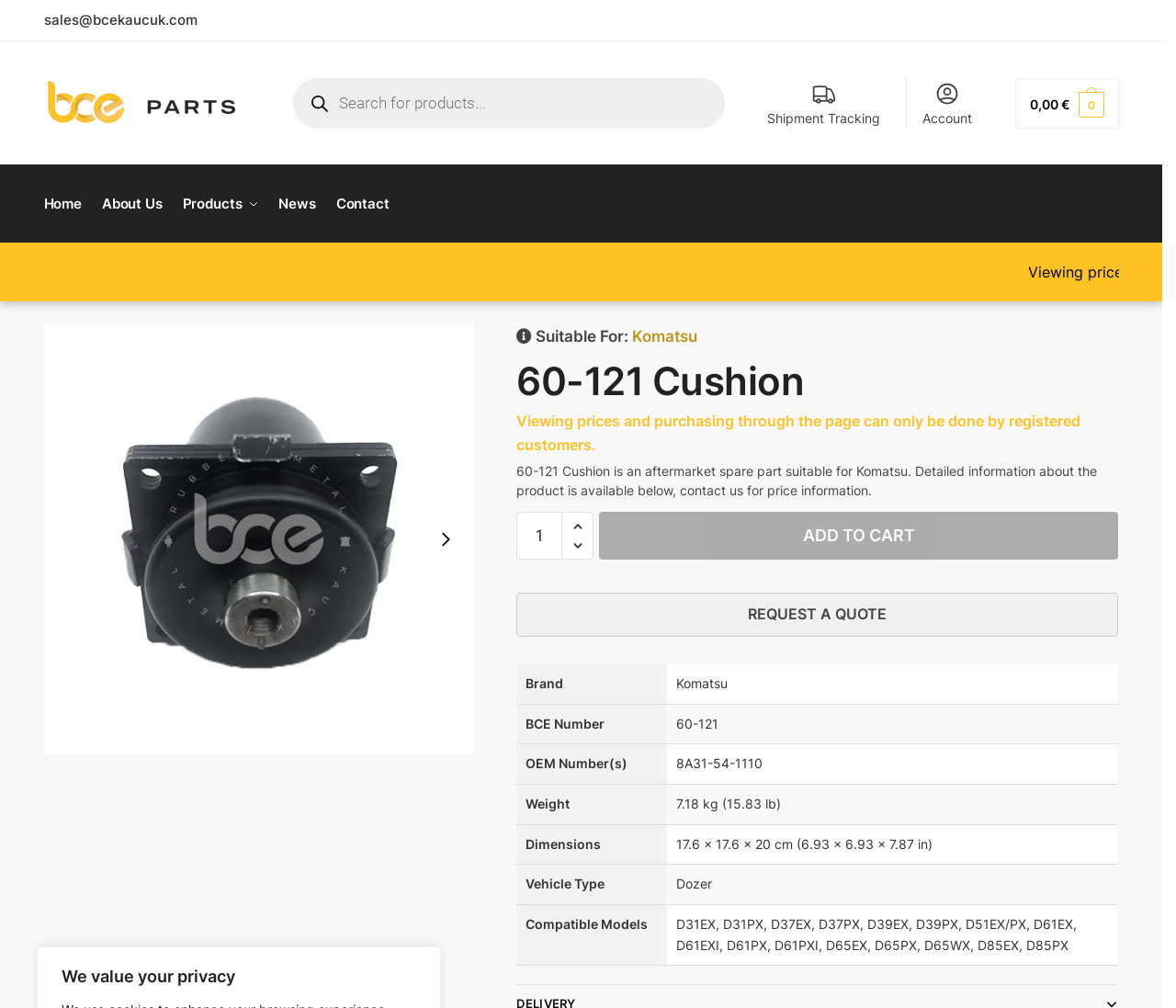Detail the webpage's structure and highlights in your description.

This webpage is about BCE Parts, a supplier of high-quality construction equipment spare parts, specifically showcasing the 60-121 Cushion product. 

At the top, there is a logo and a search bar, allowing users to search for products. Below the search bar, there is a navigation menu with links to the home page, about us, products, news, and contact. 

On the left side, there is a secondary navigation menu with links to shipment tracking and account management. 

The main content area displays information about the 60-121 Cushion product, including a heading, a description, and a table with detailed specifications such as brand, BCE number, OEM number, weight, dimensions, vehicle type, and compatible models. 

Below the product information, there are buttons to add the product to the cart or request a quote. The product quantity can be adjusted using spin buttons. 

At the bottom of the page, there is a complementary section with a link to another product, 8A31-54-1140 Cushion.